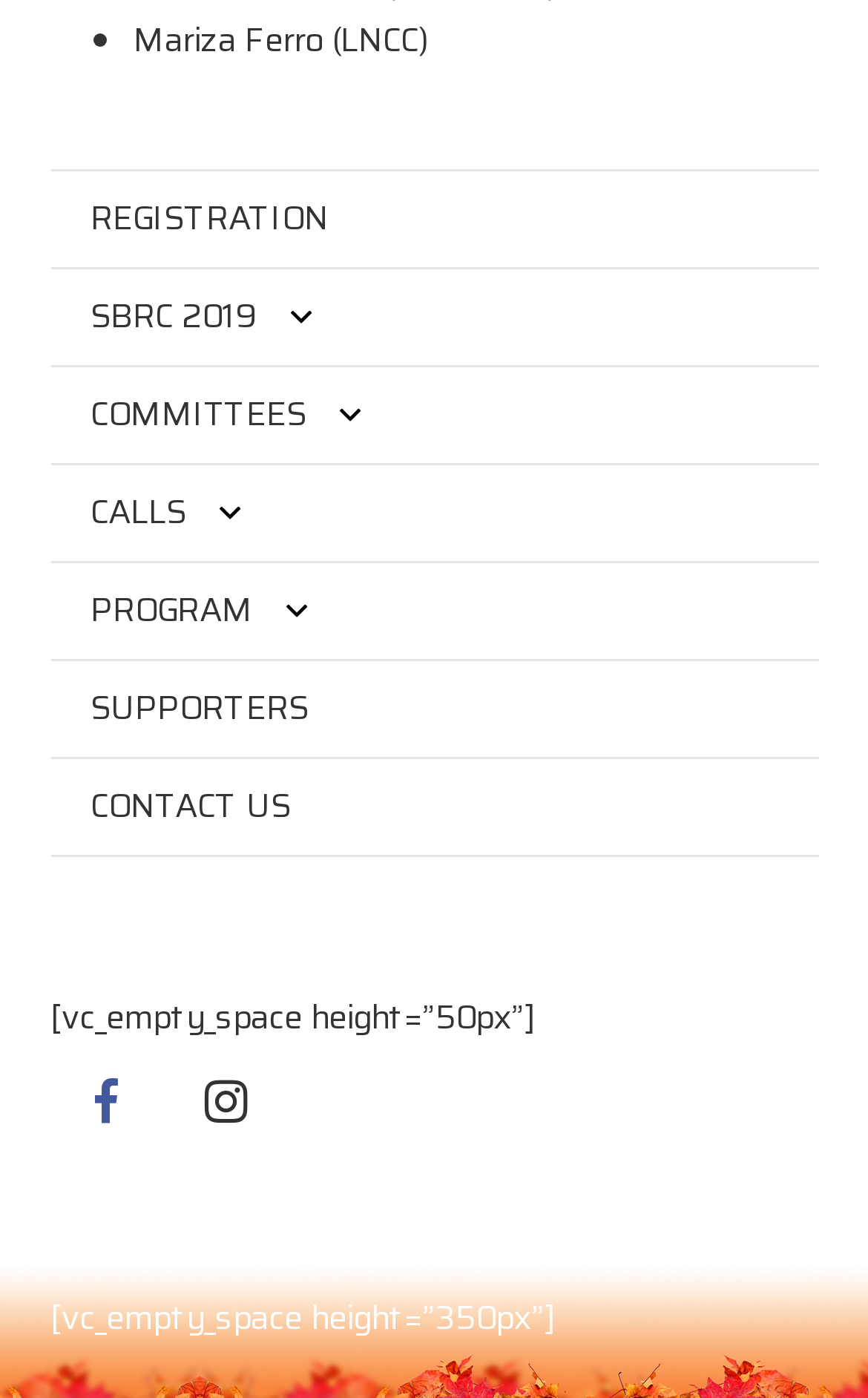Please determine the bounding box of the UI element that matches this description: SBRC 2019. The coordinates should be given as (top-left x, top-left y, bottom-right x, bottom-right y), with all values between 0 and 1.

[0.058, 0.191, 0.942, 0.261]